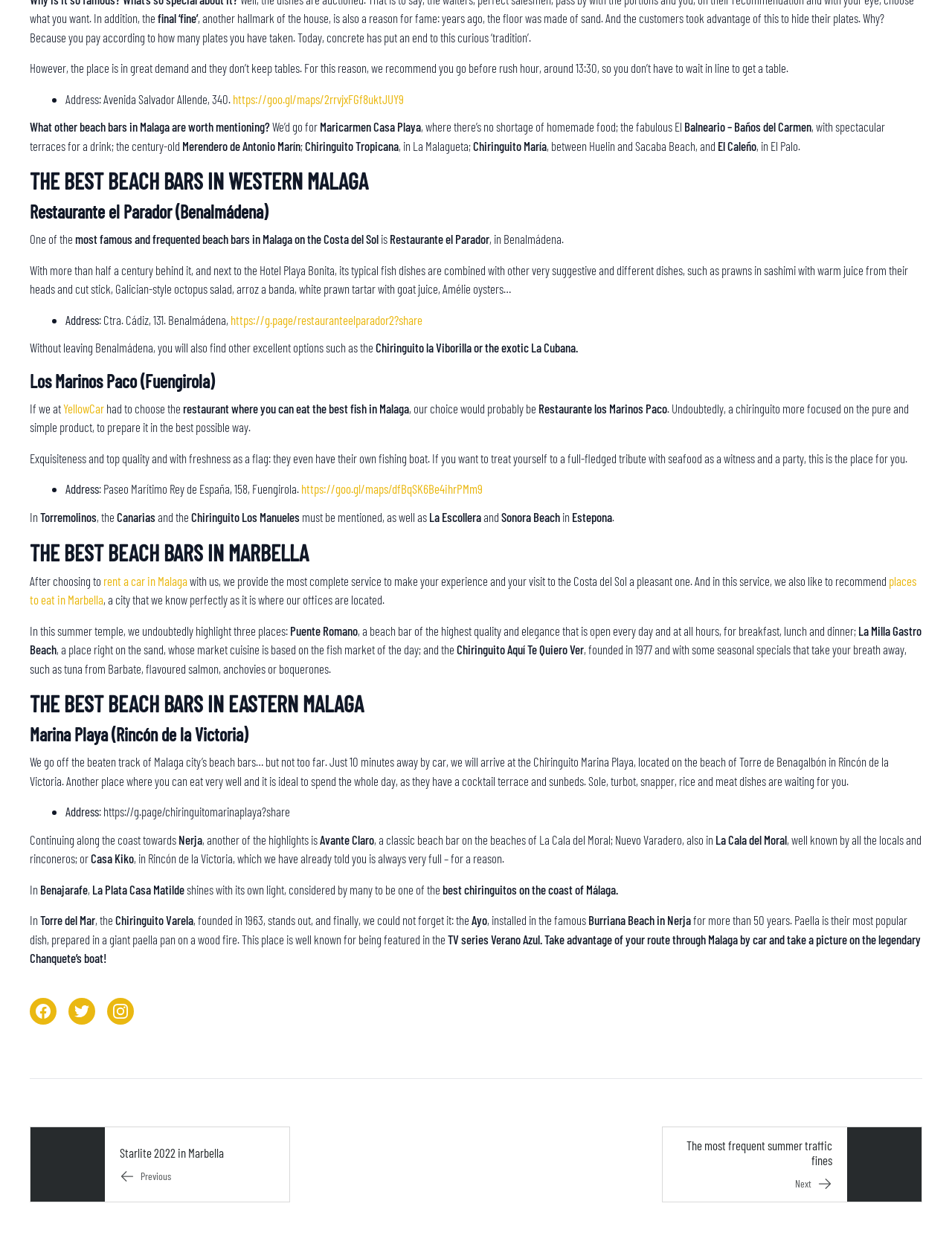How many headings are there in the webpage?
Based on the screenshot, provide a one-word or short-phrase response.

4